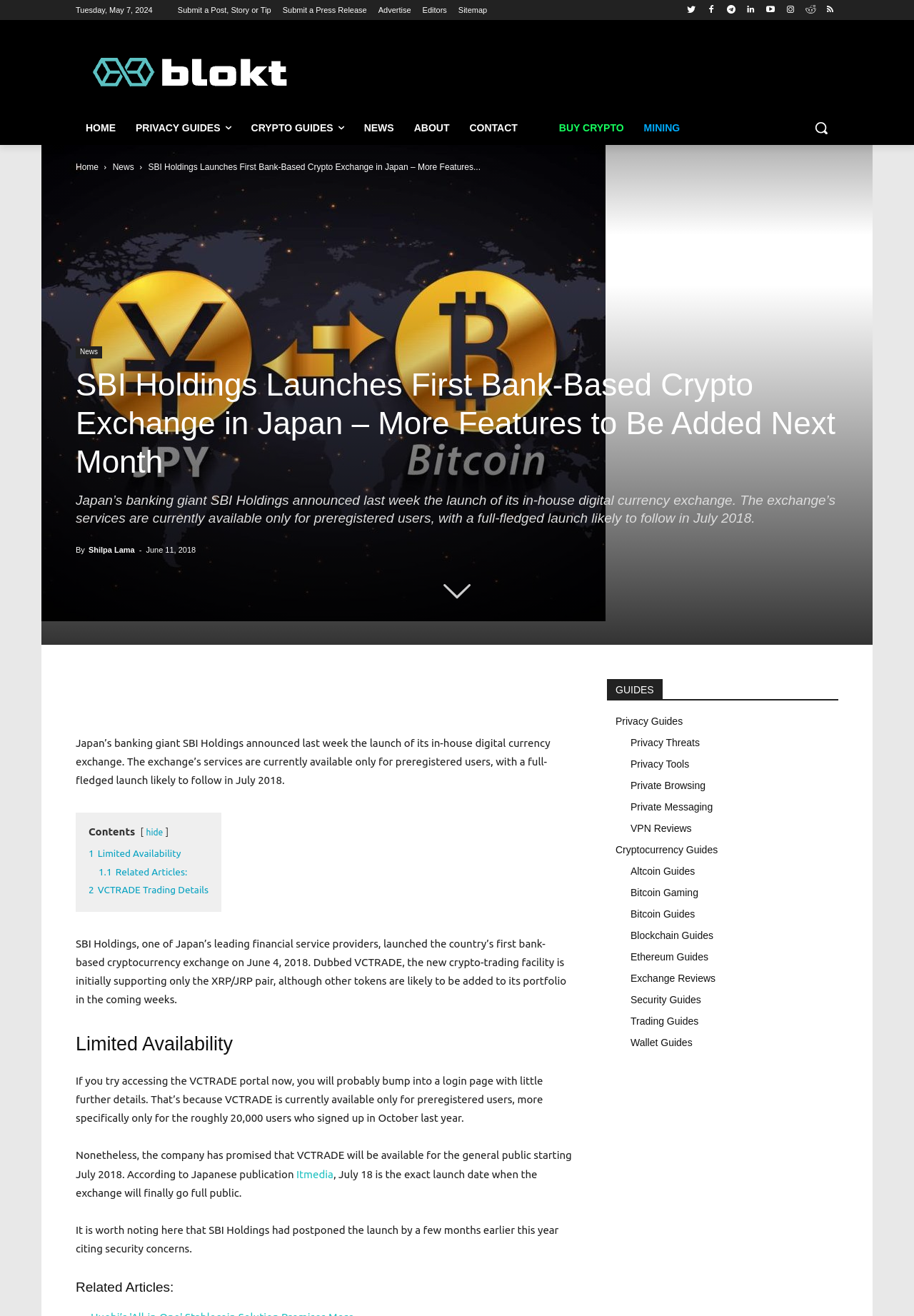Identify and provide the bounding box coordinates of the UI element described: "Sep Nov 2022". The coordinates should be formatted as [left, top, right, bottom], with each number being a float between 0 and 1.

None